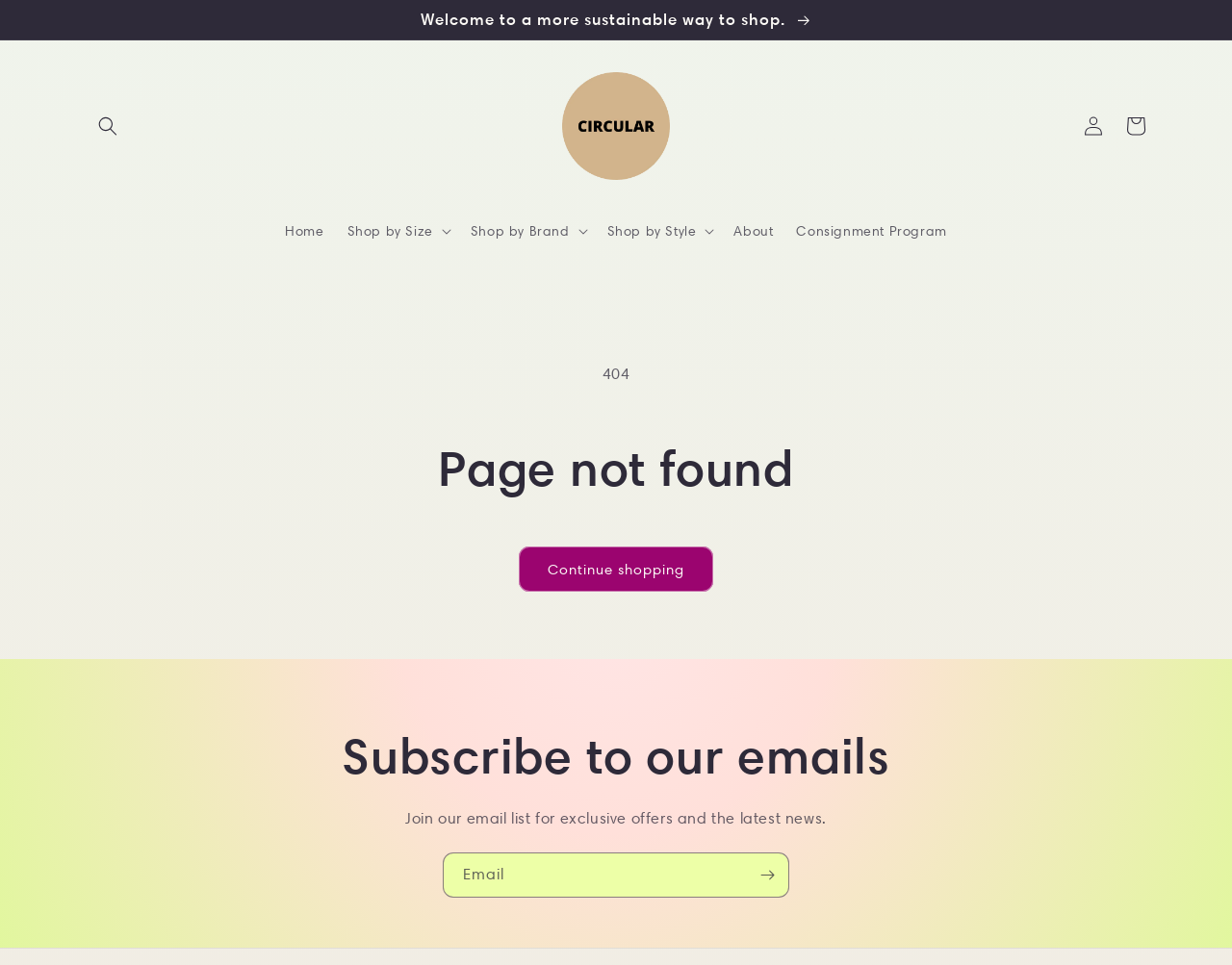Provide a thorough and detailed response to the question by examining the image: 
How many navigation links are in the top menu?

I counted the number of links in the top menu by looking at the elements within the Details region, which includes links labeled 'Home', 'About', 'Consignment Program', 'CIRCULAR', 'Log in', and 'Cart'. Therefore, there are 6 navigation links in the top menu.